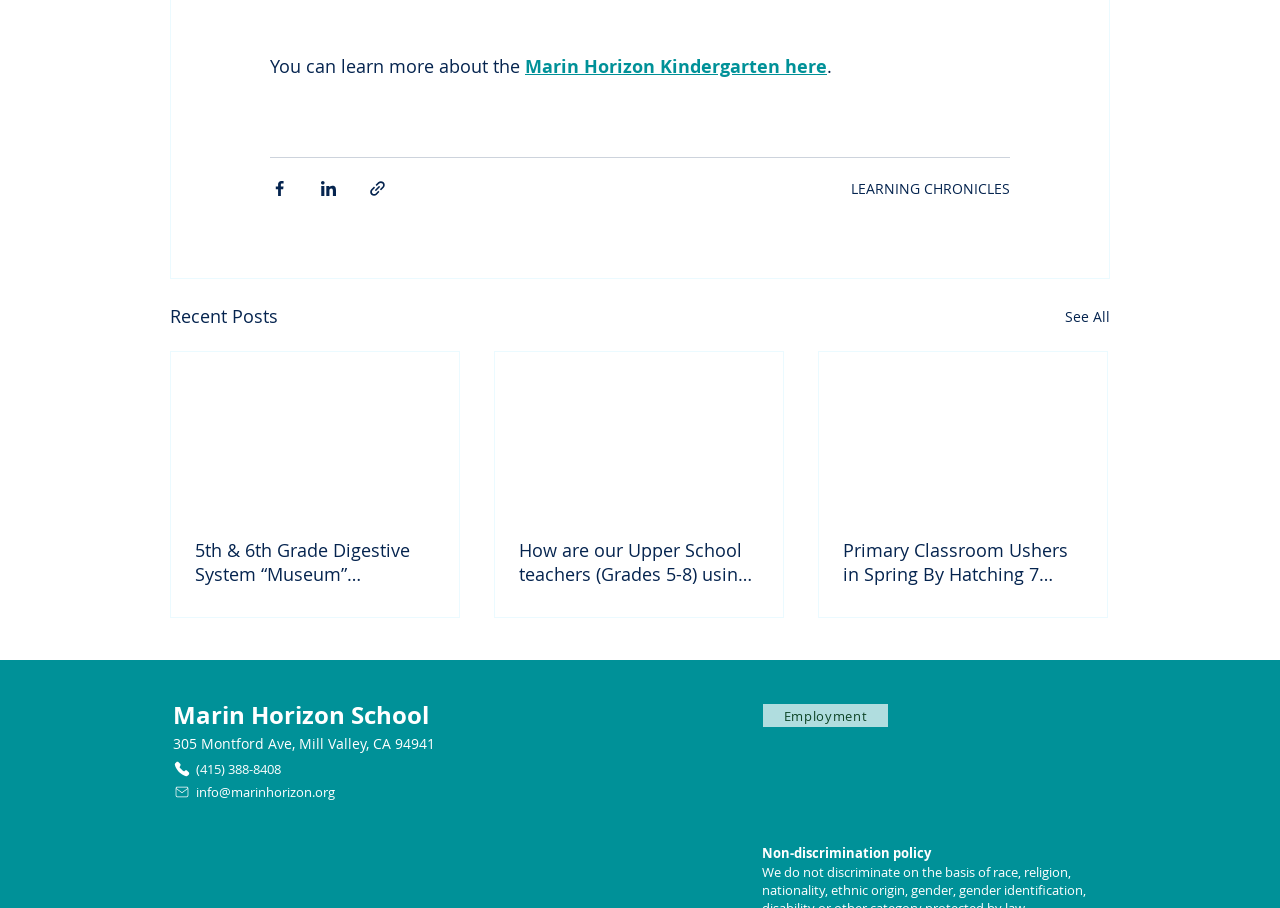Identify the bounding box coordinates of the clickable region necessary to fulfill the following instruction: "View recent posts". The bounding box coordinates should be four float numbers between 0 and 1, i.e., [left, top, right, bottom].

[0.133, 0.333, 0.217, 0.365]